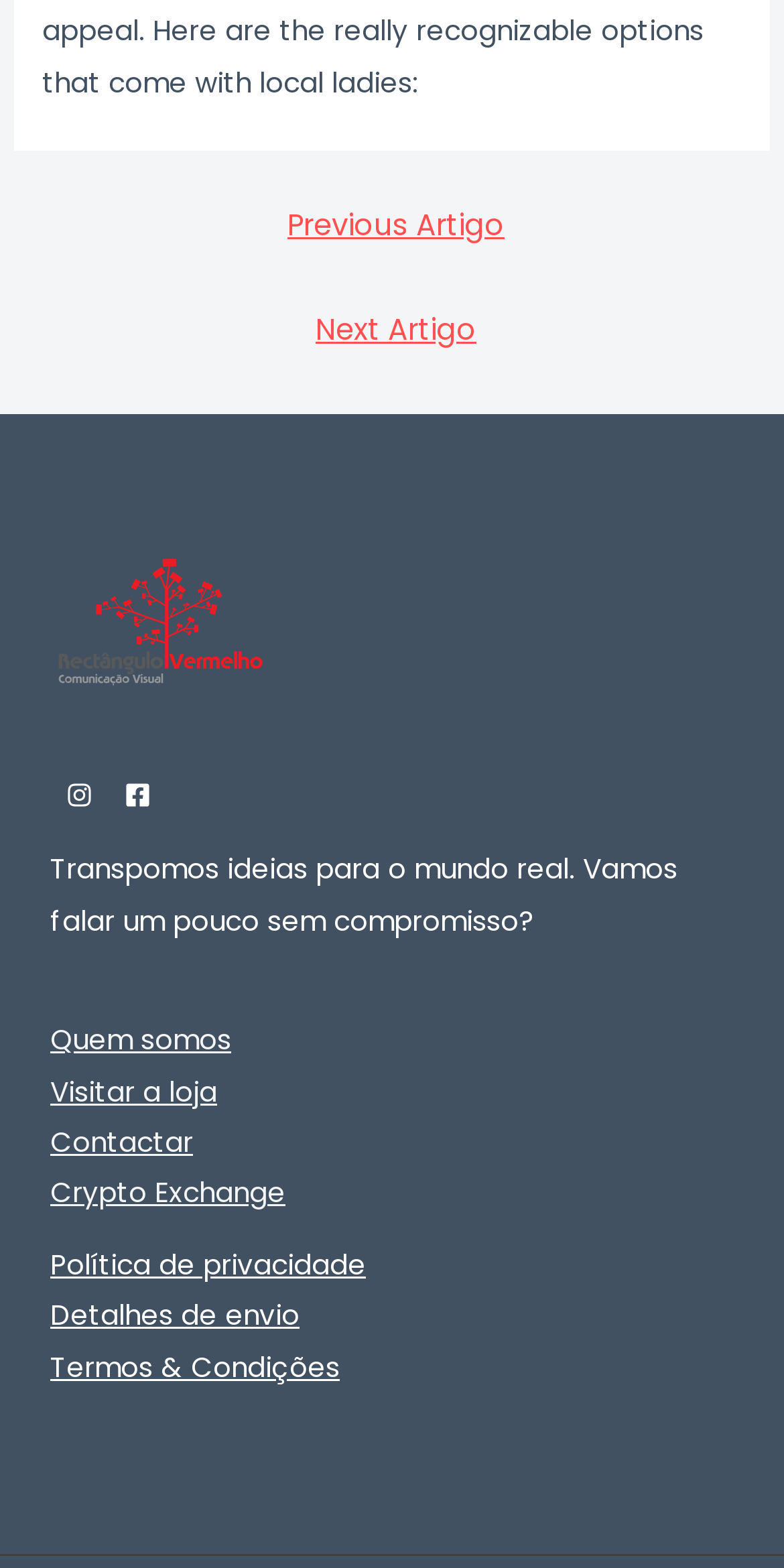Identify the bounding box coordinates for the element you need to click to achieve the following task: "Check terms and conditions". Provide the bounding box coordinates as four float numbers between 0 and 1, in the form [left, top, right, bottom].

[0.064, 0.86, 0.433, 0.884]